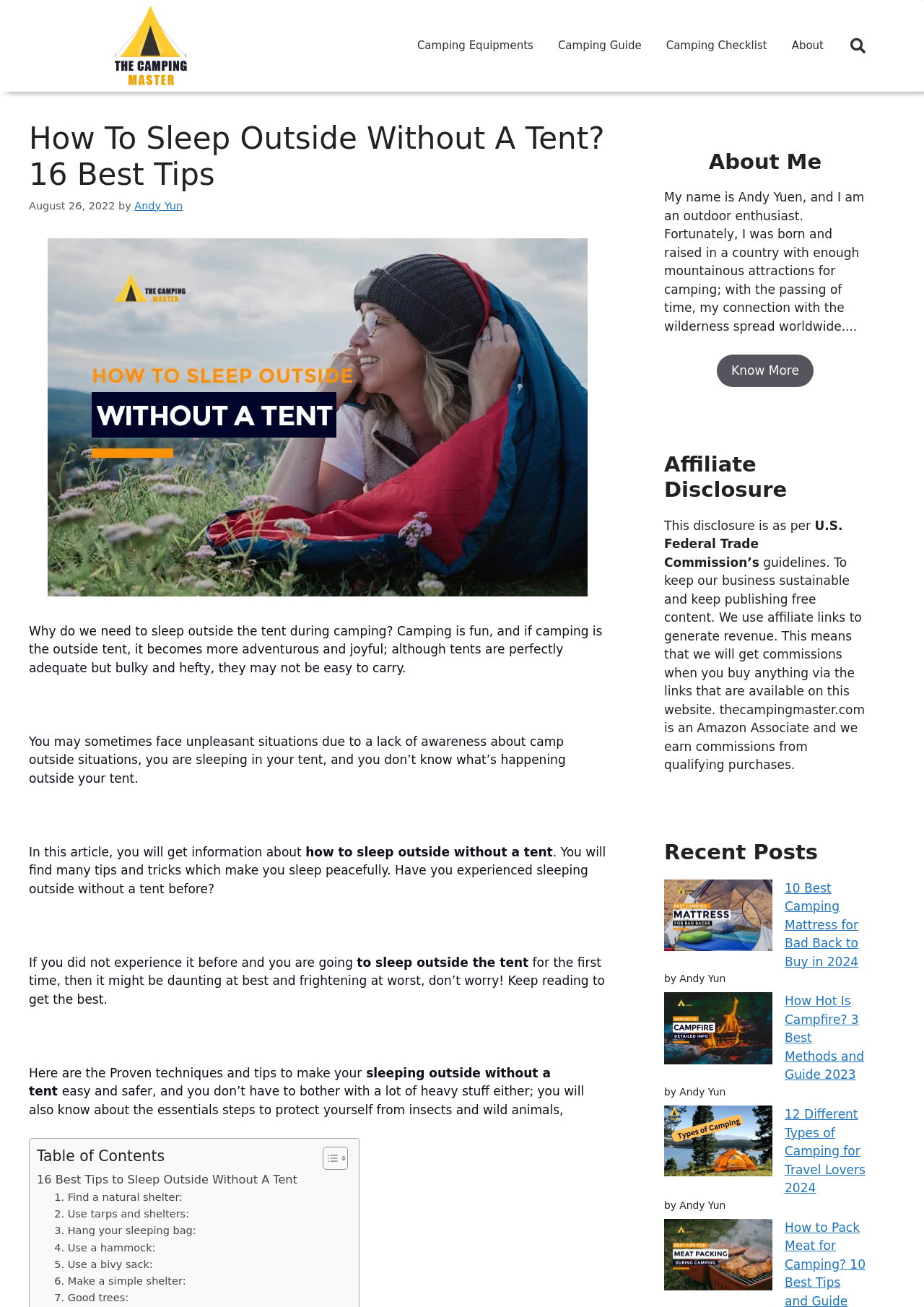Using the webpage screenshot and the element description 4. Use a hammock:, determine the bounding box coordinates. Specify the coordinates in the format (top-left x, top-left y, bottom-right x, bottom-right y) with values ranging from 0 to 1.

[0.059, 0.948, 0.168, 0.961]